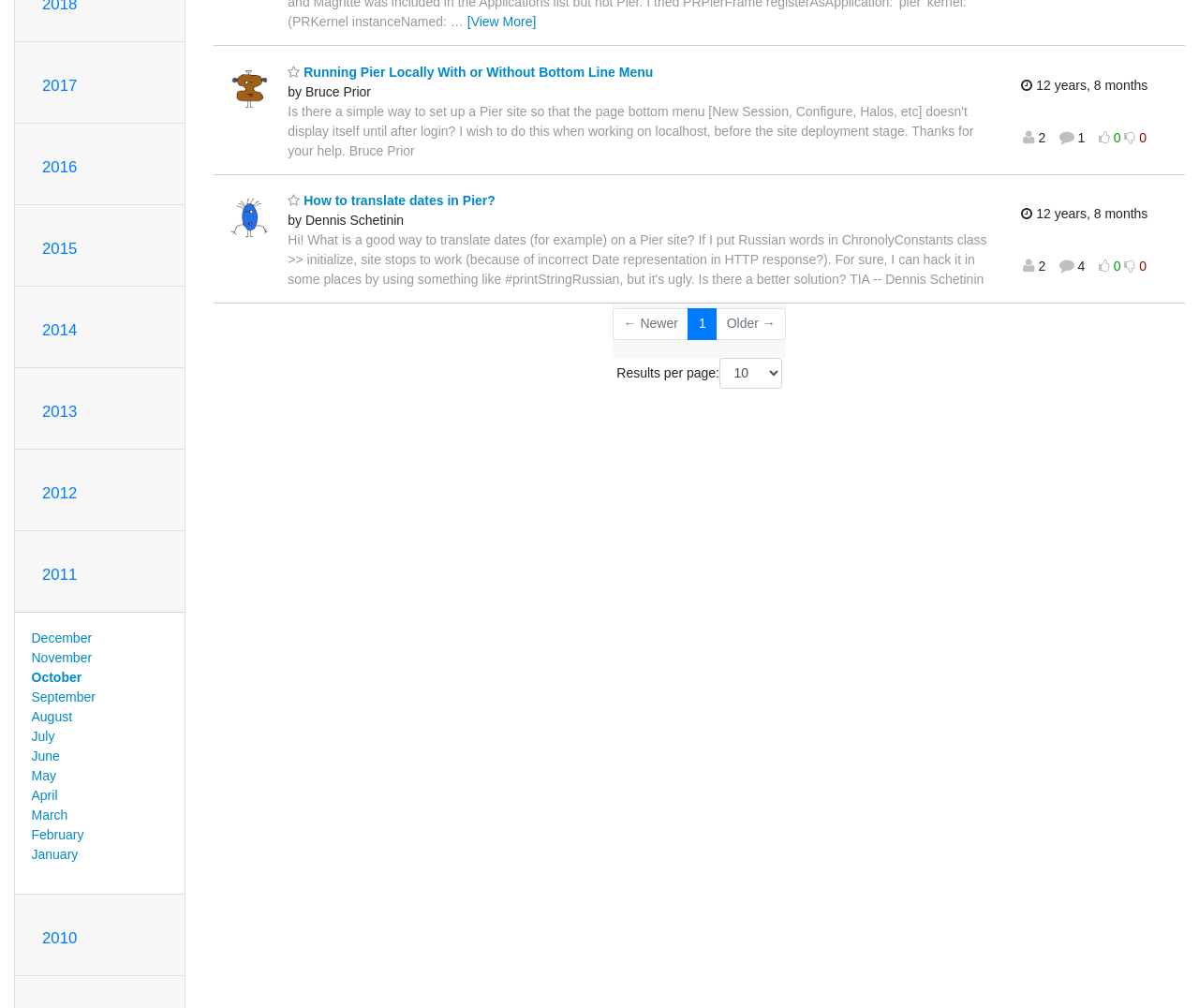Determine the bounding box for the HTML element described here: "Home appliance". The coordinates should be given as [left, top, right, bottom] with each number being a float between 0 and 1.

None